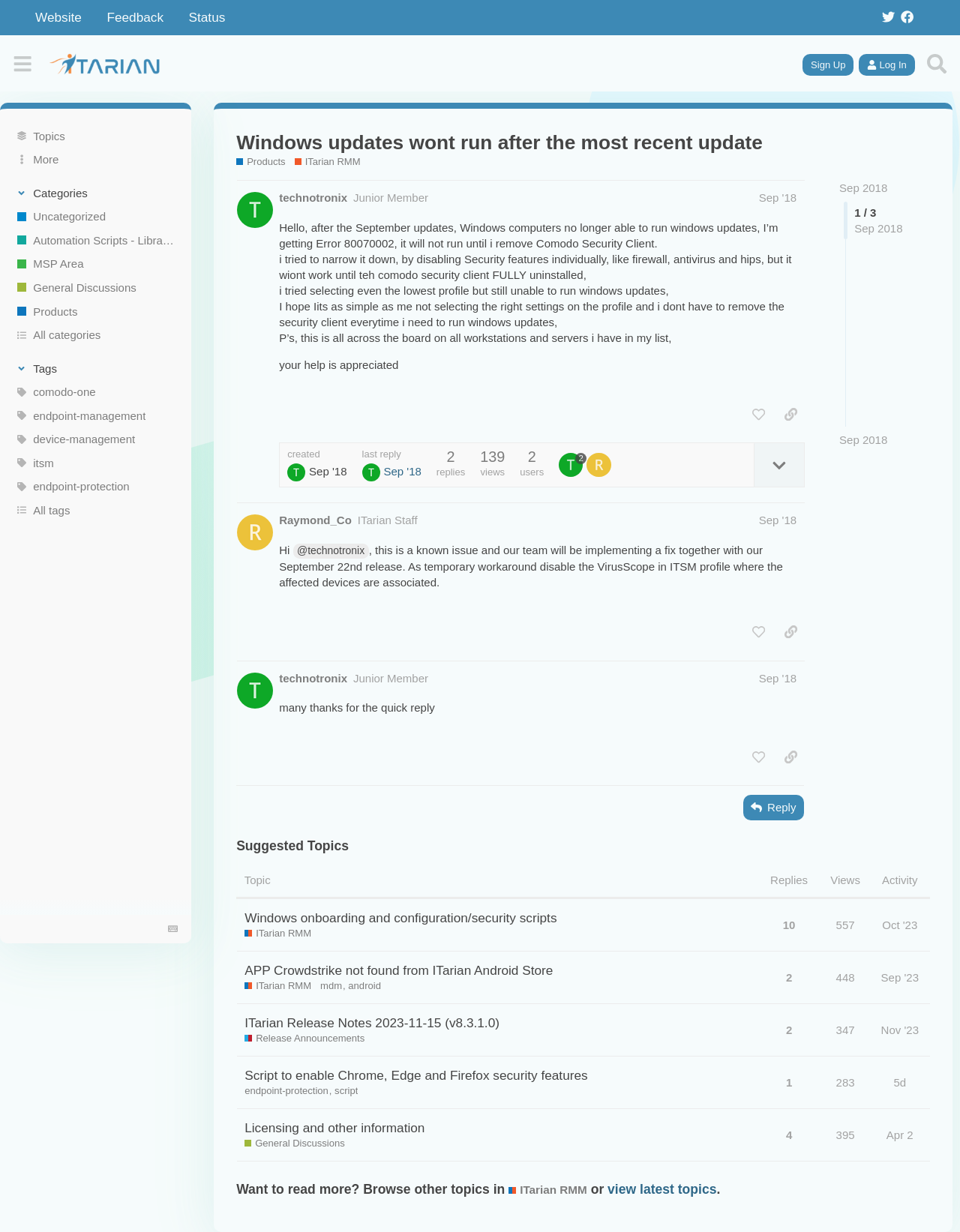Provide the bounding box coordinates for the UI element that is described as: "Licensing and other information".

[0.255, 0.9, 0.443, 0.931]